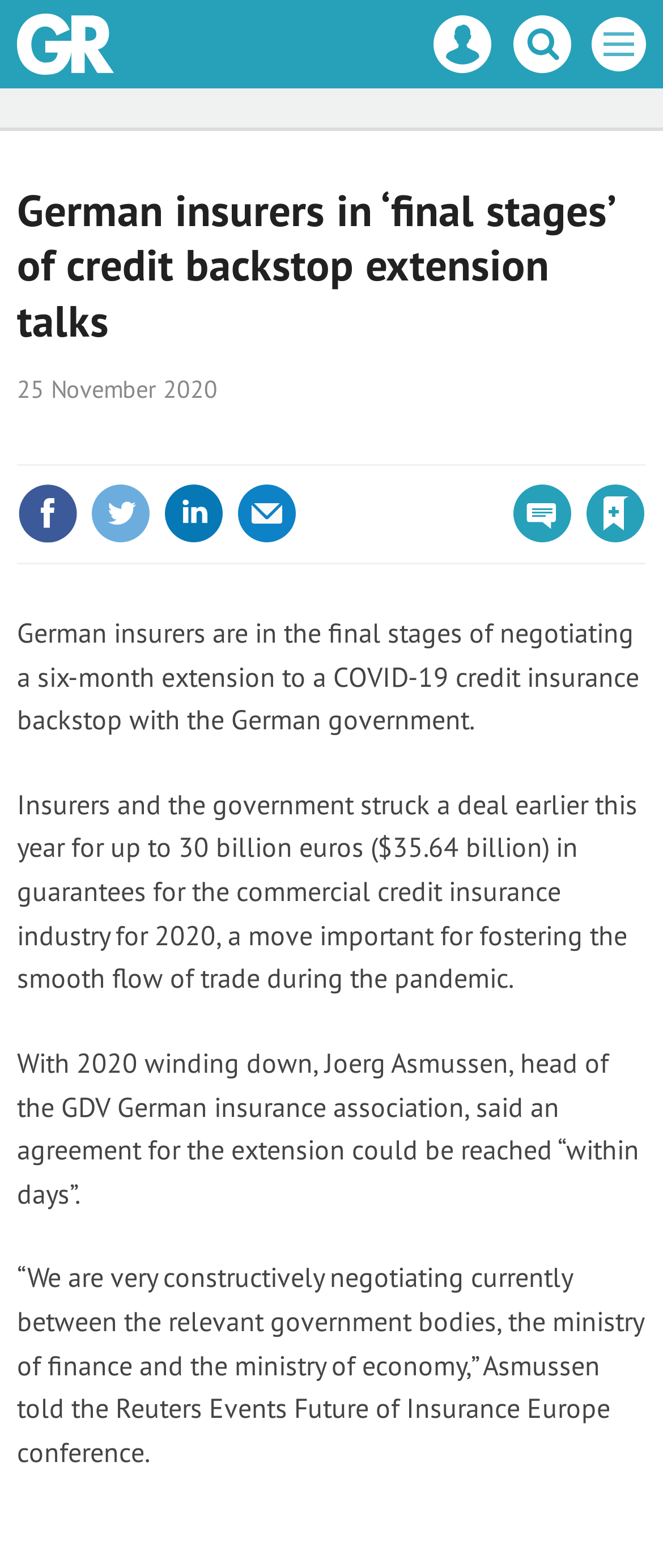Please answer the following query using a single word or phrase: 
What is the event where Joerg Asmussen spoke?

Reuters Events Future of Insurance Europe conference